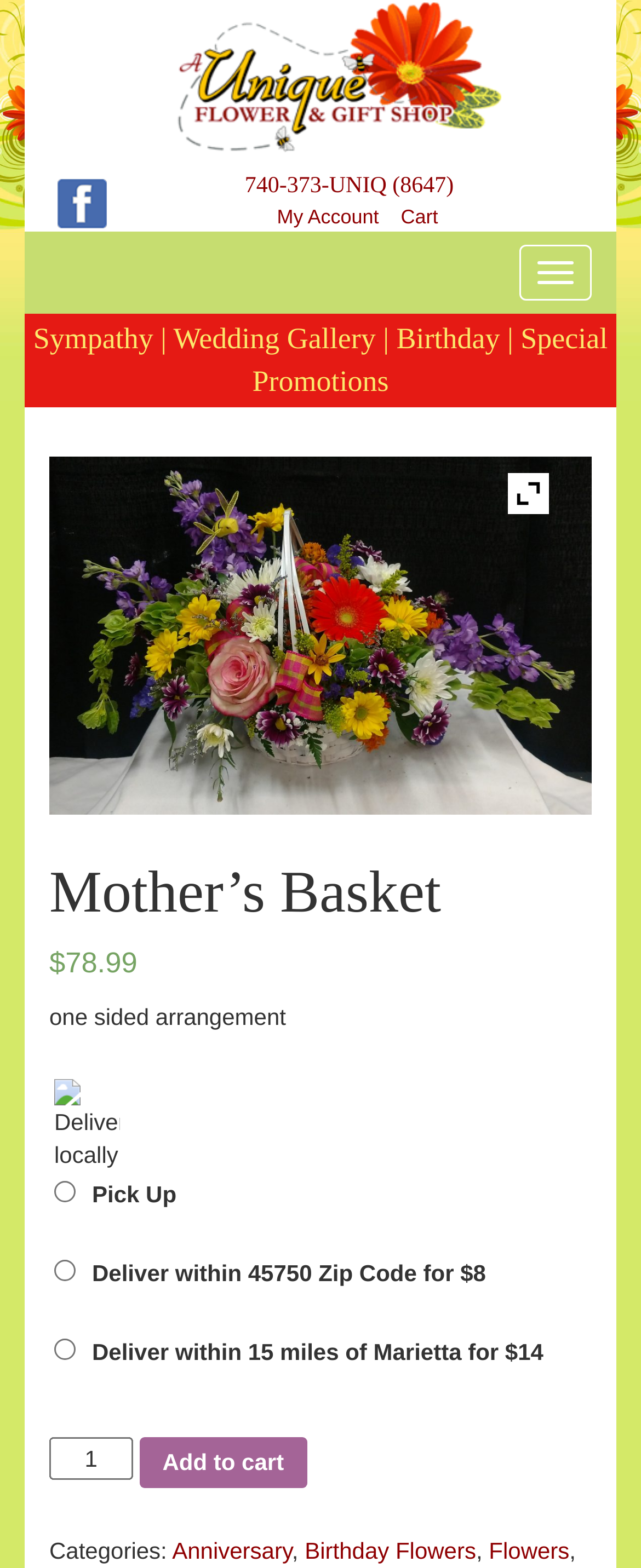Find the bounding box coordinates of the clickable element required to execute the following instruction: "Call the phone number". Provide the coordinates as four float numbers between 0 and 1, i.e., [left, top, right, bottom].

[0.382, 0.111, 0.708, 0.127]